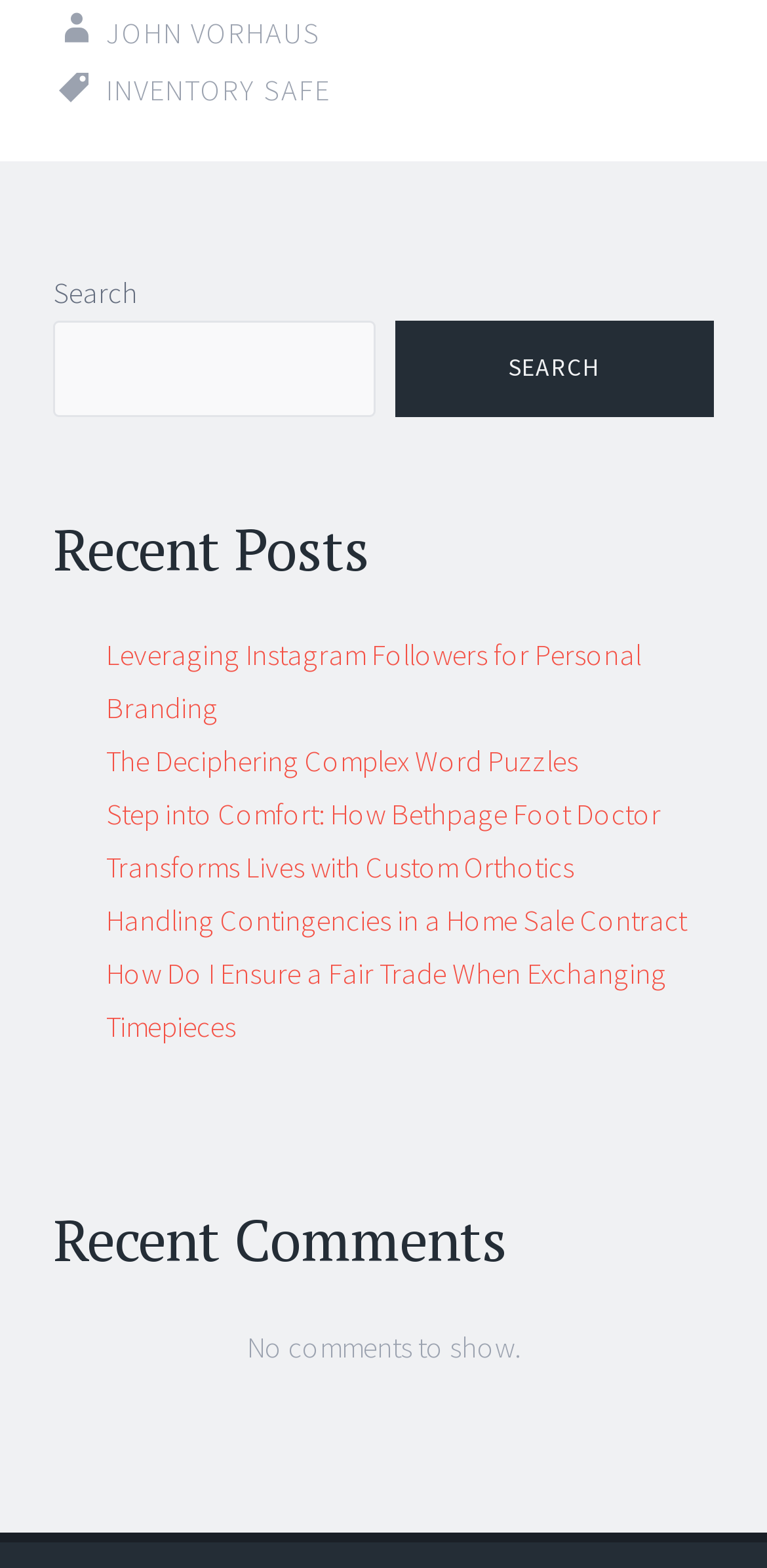Identify the bounding box coordinates necessary to click and complete the given instruction: "read Leveraging Instagram Followers for Personal Branding".

[0.138, 0.406, 0.836, 0.463]